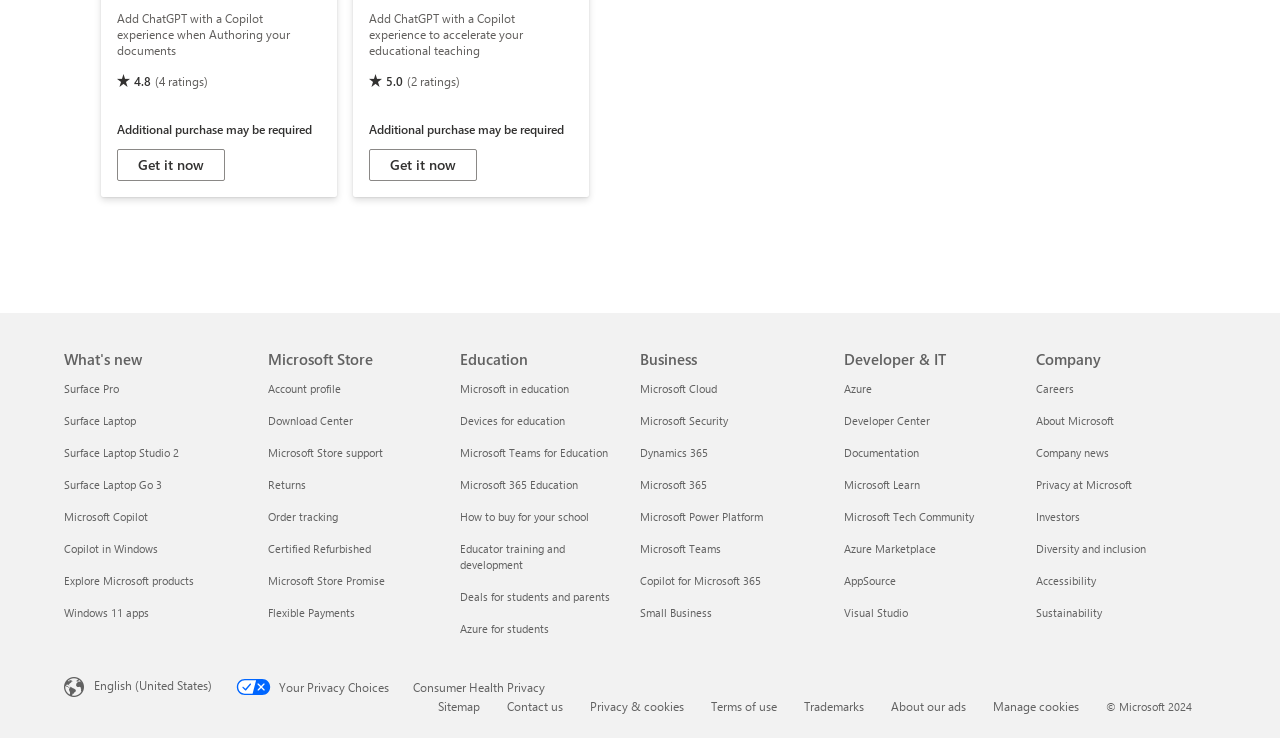Locate the bounding box coordinates of the element's region that should be clicked to carry out the following instruction: "View Surface Pro What's new". The coordinates need to be four float numbers between 0 and 1, i.e., [left, top, right, bottom].

[0.05, 0.516, 0.093, 0.537]